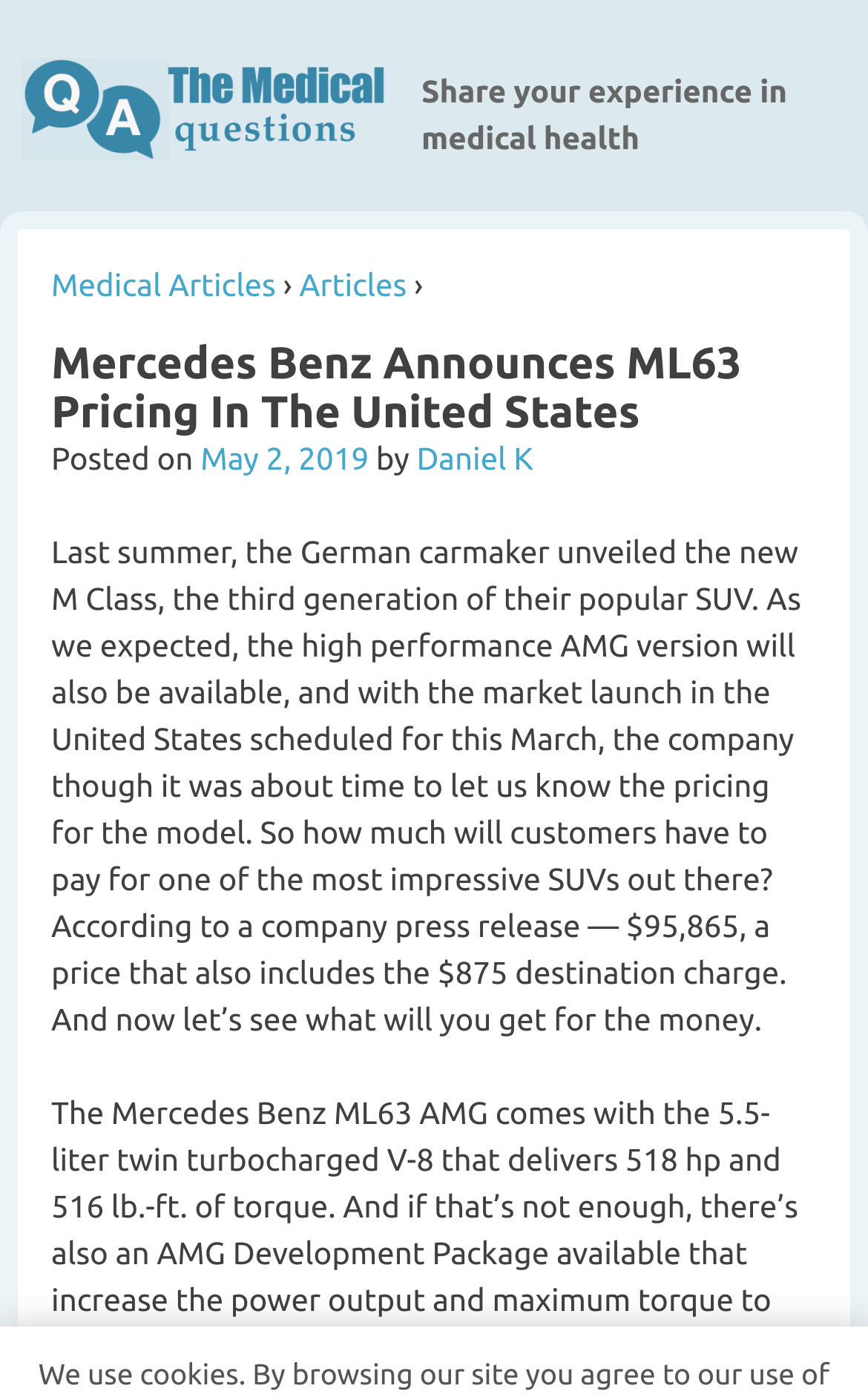What is the price of the Mercedes Benz ML63?
Provide an in-depth and detailed answer to the question.

The price of the Mercedes Benz ML63 is mentioned in the article as $95,865, which includes the $875 destination charge.